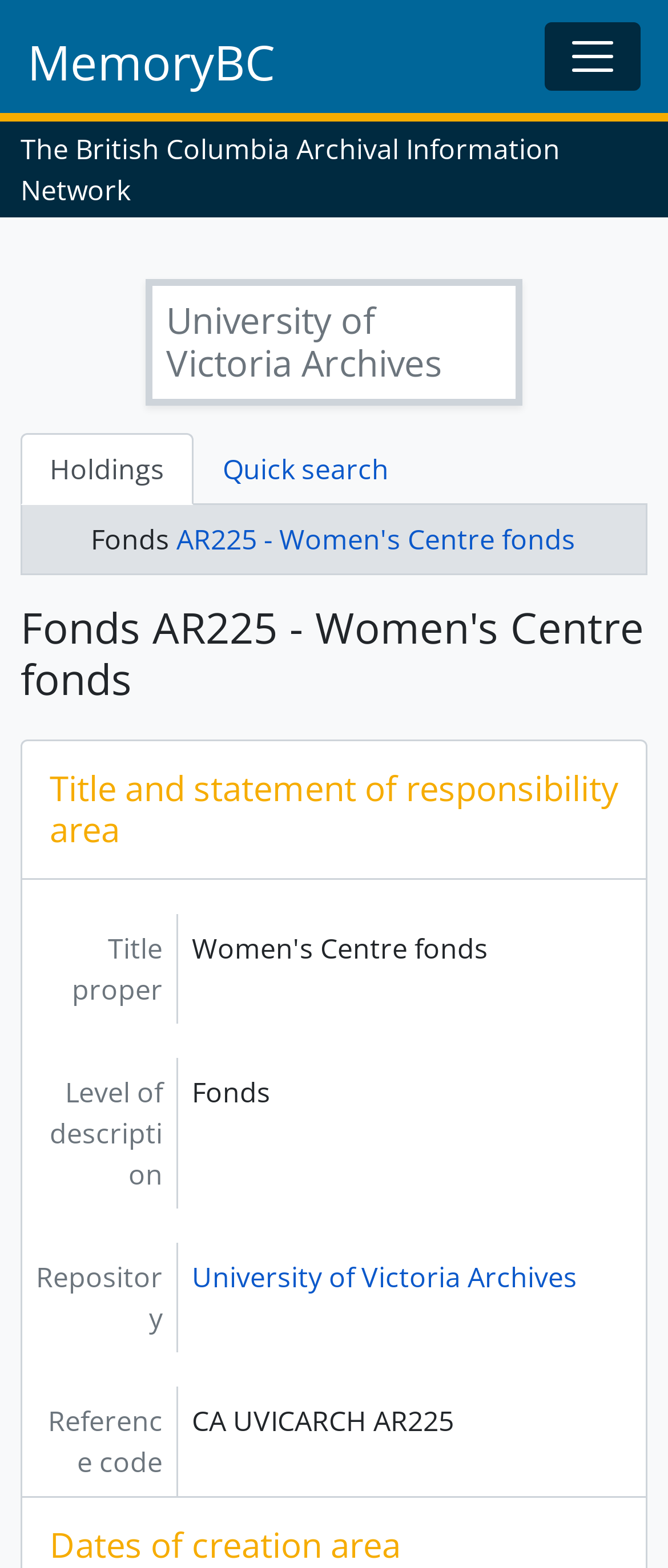Using the information shown in the image, answer the question with as much detail as possible: What is the level of description of the fonds?

I found the answer by looking at the heading 'Level of description' which is a subheading of the main content. Under this heading, there is a static text 'Fonds' which indicates that the level of description of the fonds is Fonds.